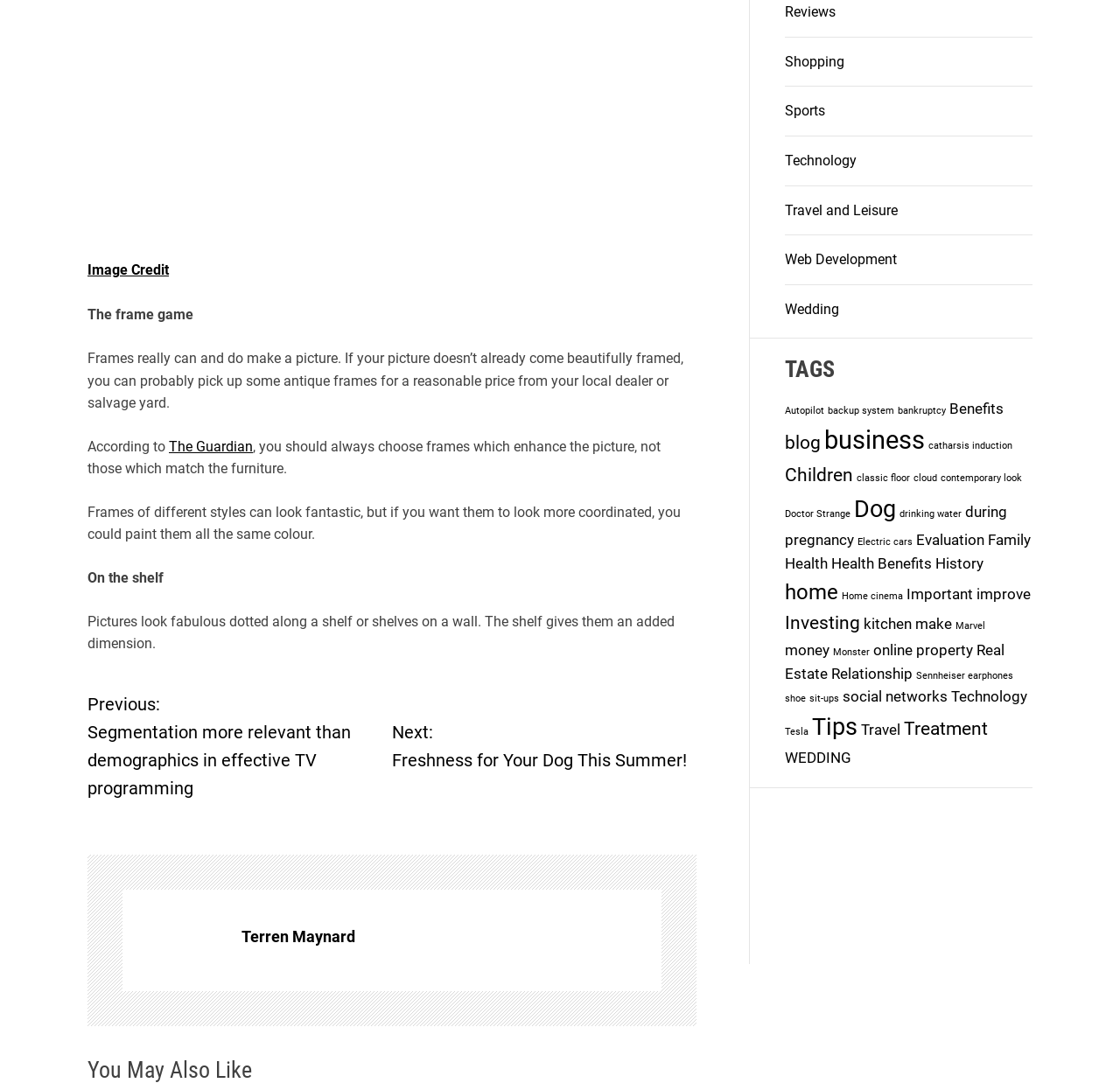Specify the bounding box coordinates of the area to click in order to execute this command: 'Click on 'TAGS''. The coordinates should consist of four float numbers ranging from 0 to 1, and should be formatted as [left, top, right, bottom].

[0.701, 0.329, 0.922, 0.354]